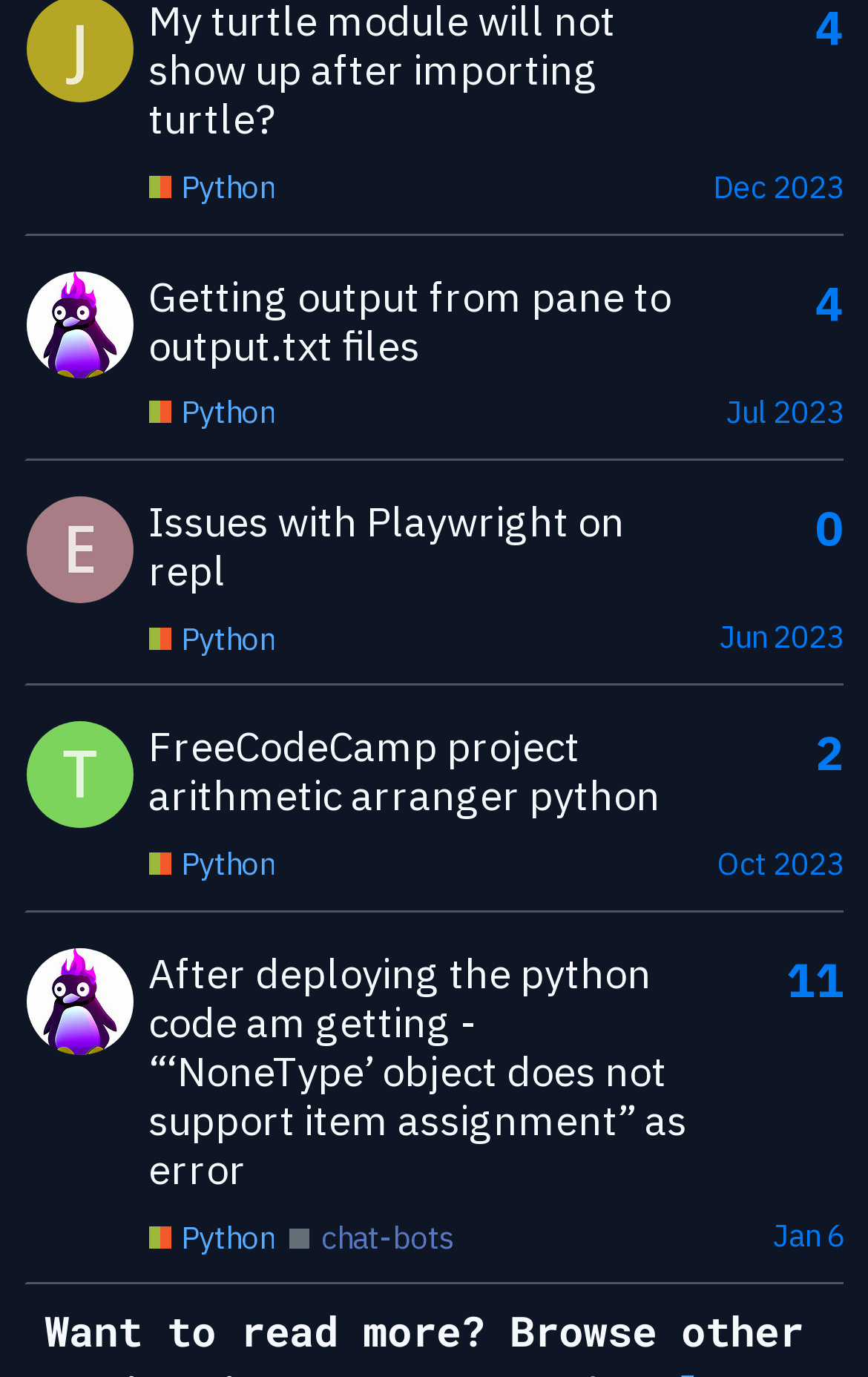Highlight the bounding box coordinates of the element you need to click to perform the following instruction: "View topic 'Issues with Playwright on repl'."

[0.171, 0.359, 0.72, 0.433]